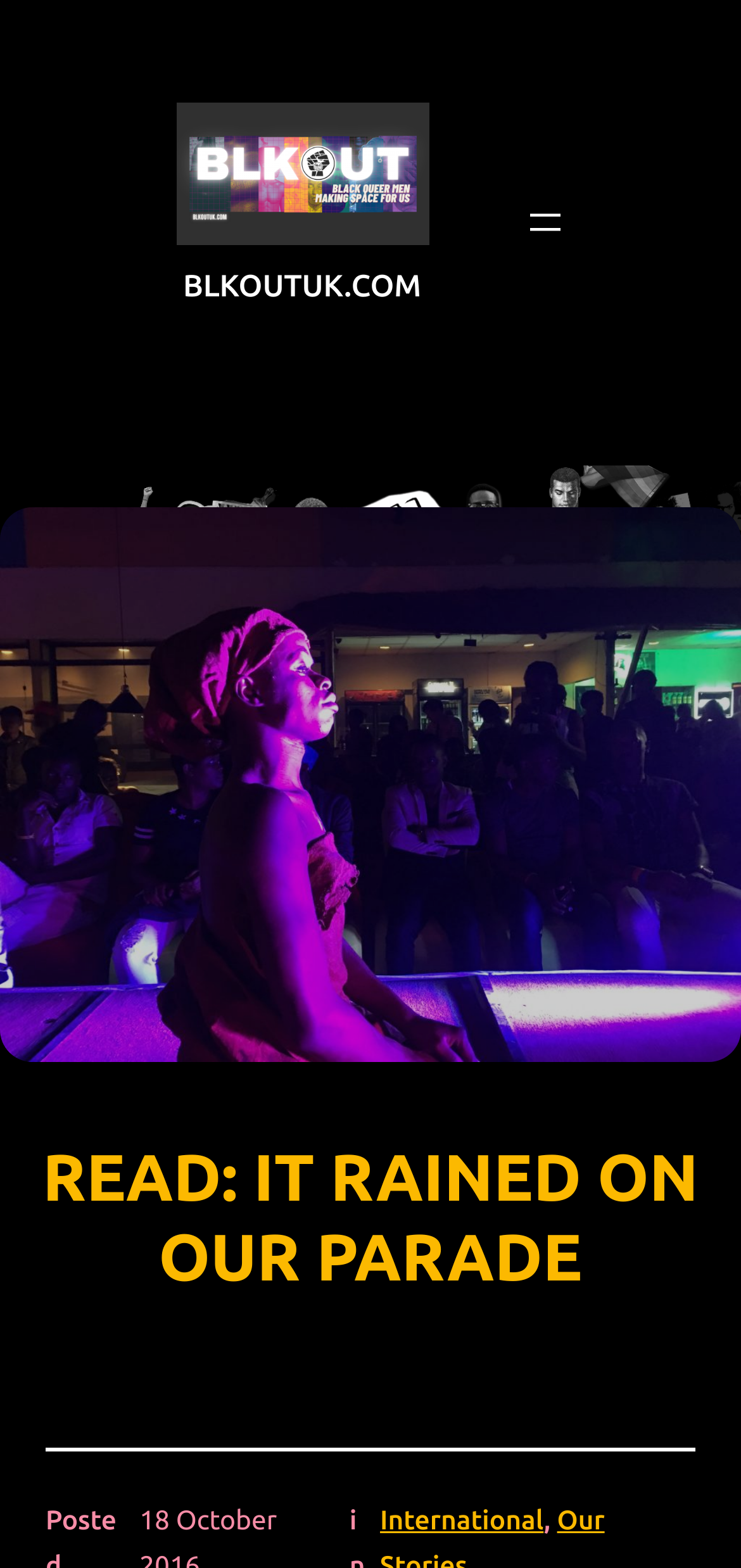Bounding box coordinates are to be given in the format (top-left x, top-left y, bottom-right x, bottom-right y). All values must be floating point numbers between 0 and 1. Provide the bounding box coordinate for the UI element described as: aria-label="Open menu"

[0.704, 0.127, 0.765, 0.156]